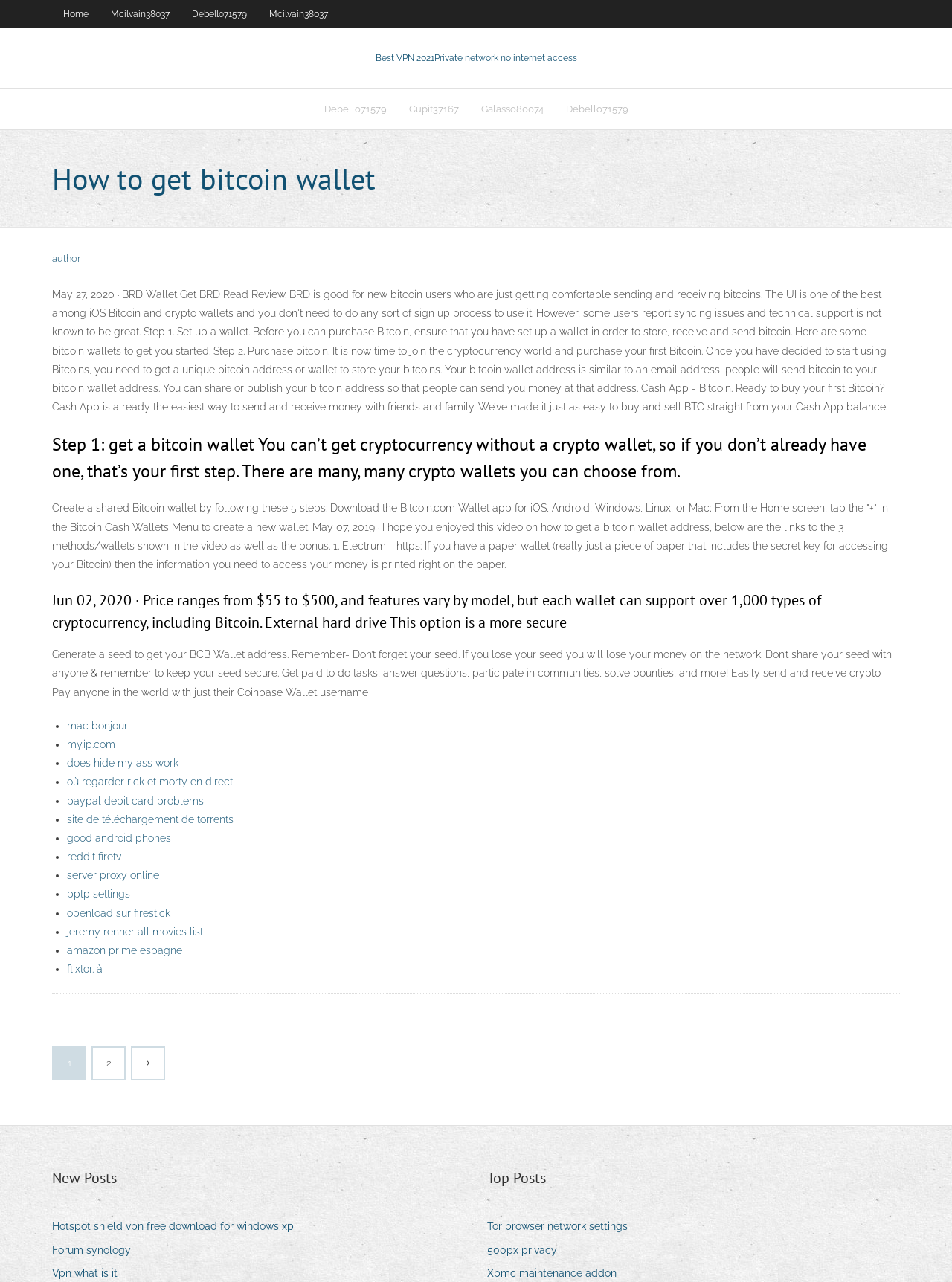Please determine the bounding box coordinates of the clickable area required to carry out the following instruction: "Click on 'Home'". The coordinates must be four float numbers between 0 and 1, represented as [left, top, right, bottom].

[0.055, 0.0, 0.105, 0.022]